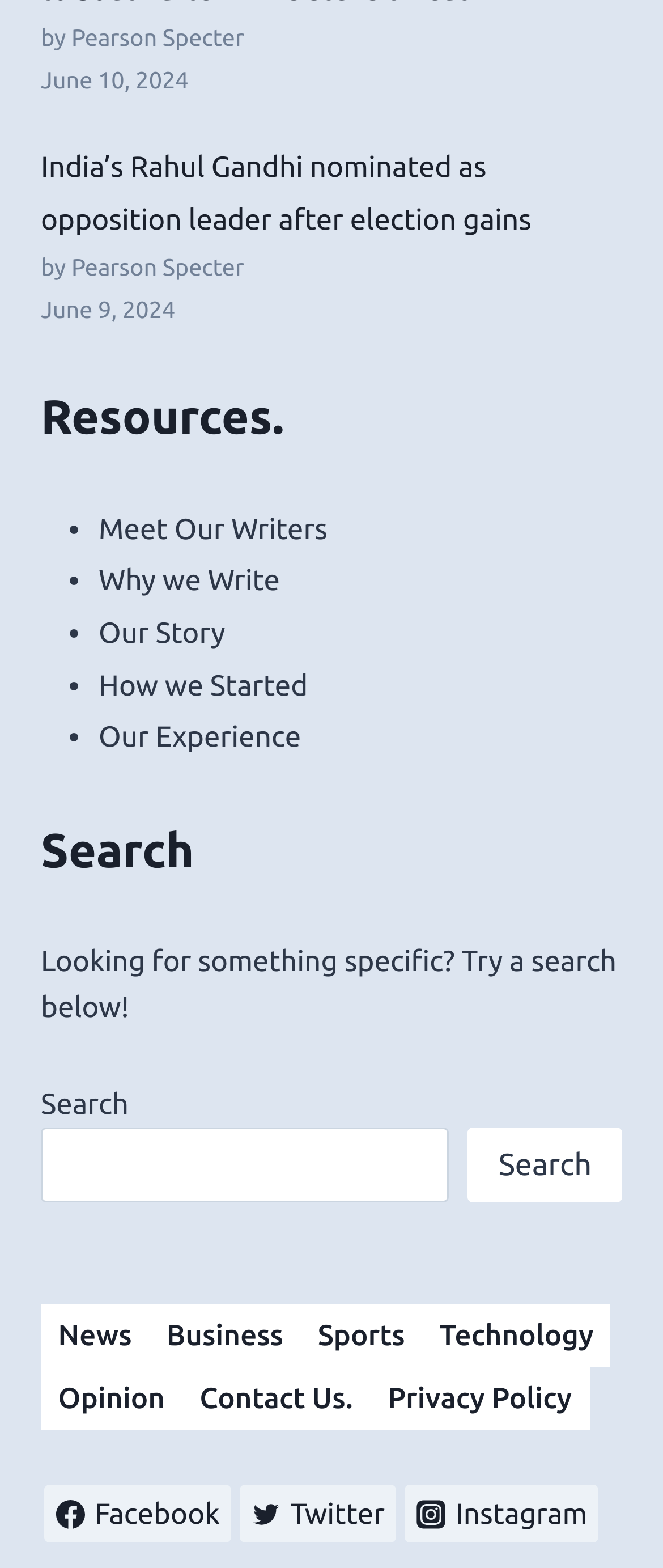Identify the bounding box coordinates of the region that should be clicked to execute the following instruction: "Visit Test page 1".

None